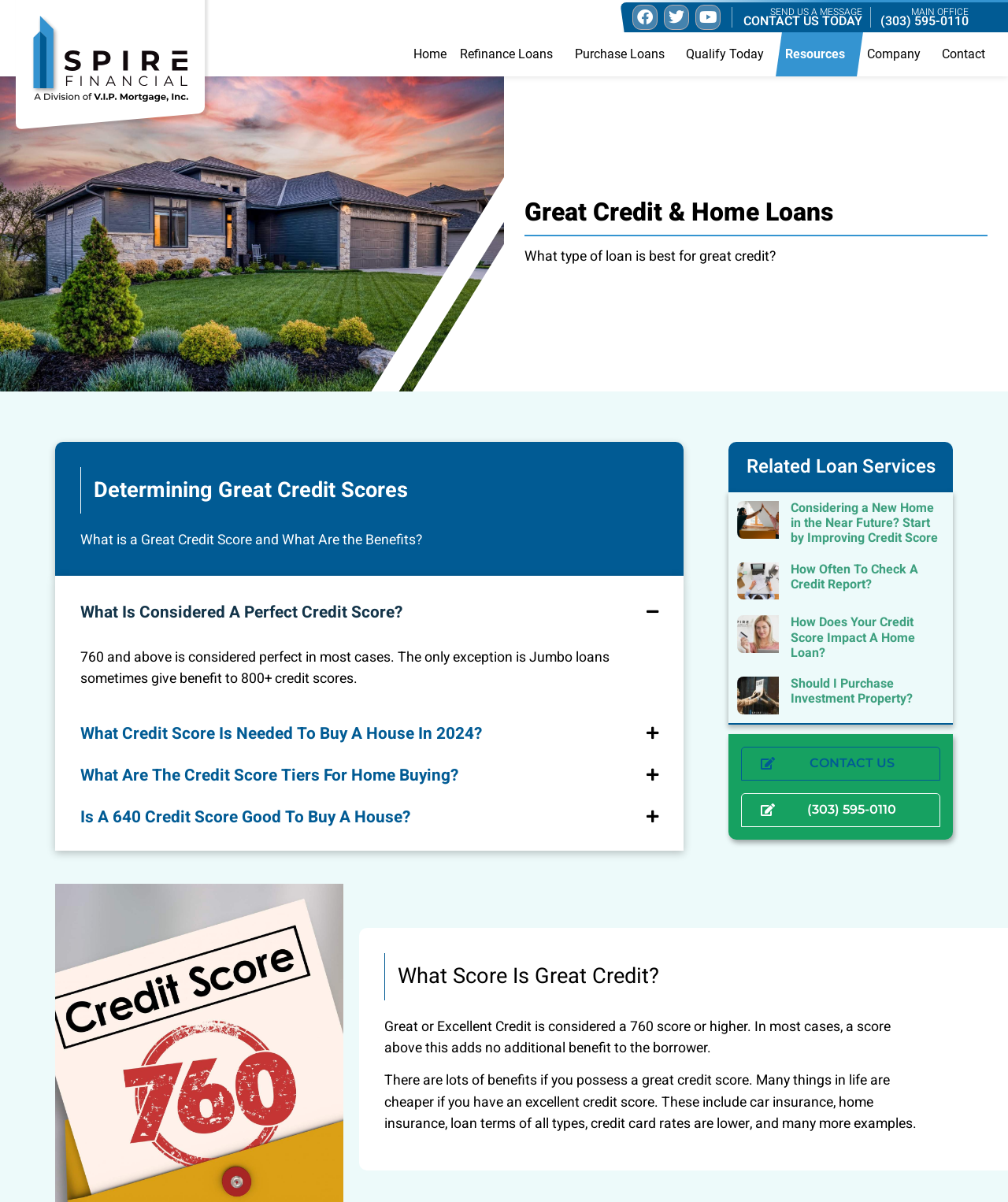Identify the bounding box coordinates of the clickable region necessary to fulfill the following instruction: "Click the 'MAIN OFFICE (303) 595-0110' link". The bounding box coordinates should be four float numbers between 0 and 1, i.e., [left, top, right, bottom].

[0.872, 0.006, 0.961, 0.023]